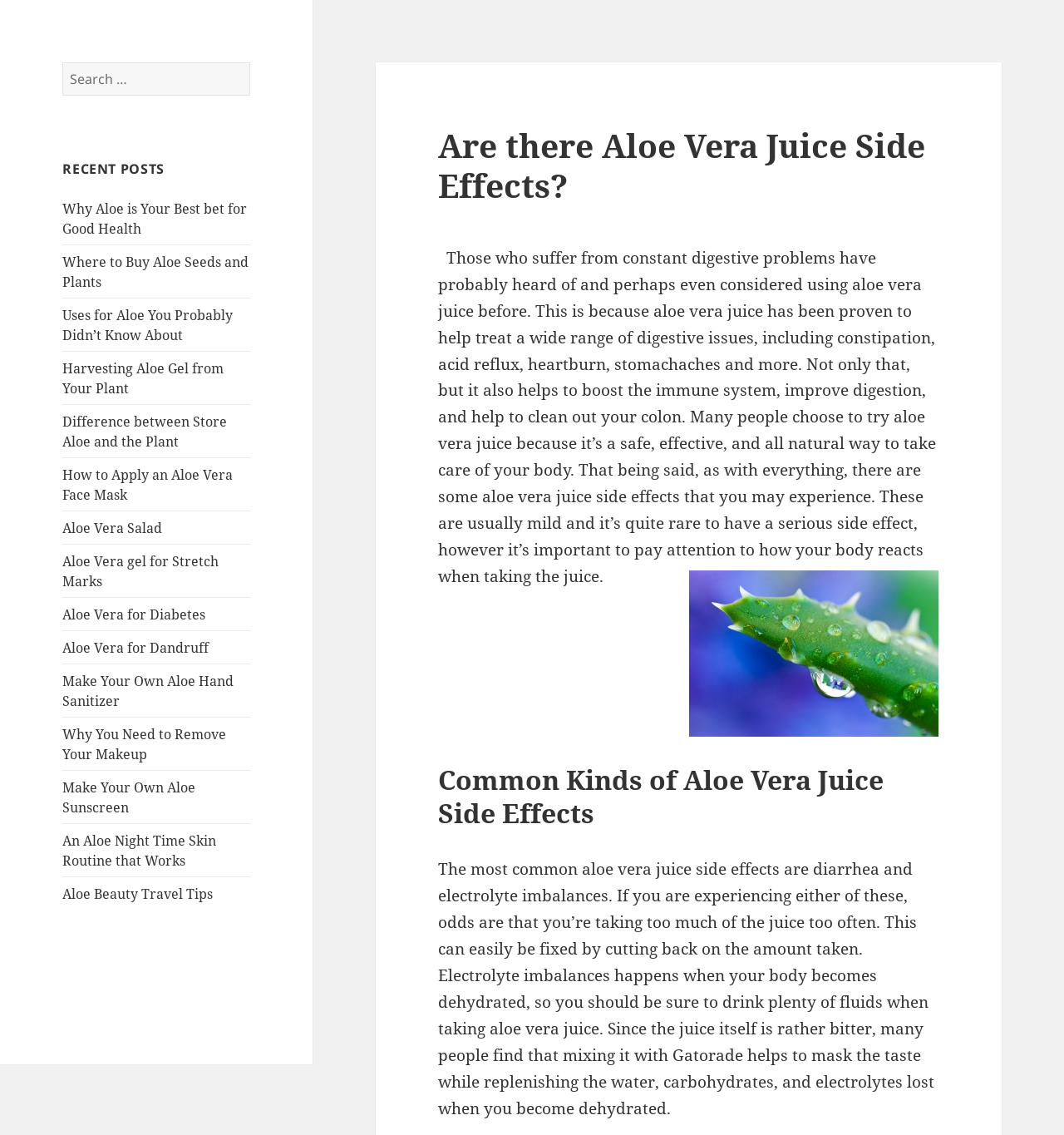What are the common side effects of aloe vera juice?
Please use the visual content to give a single word or phrase answer.

Diarrhea and electrolyte imbalances